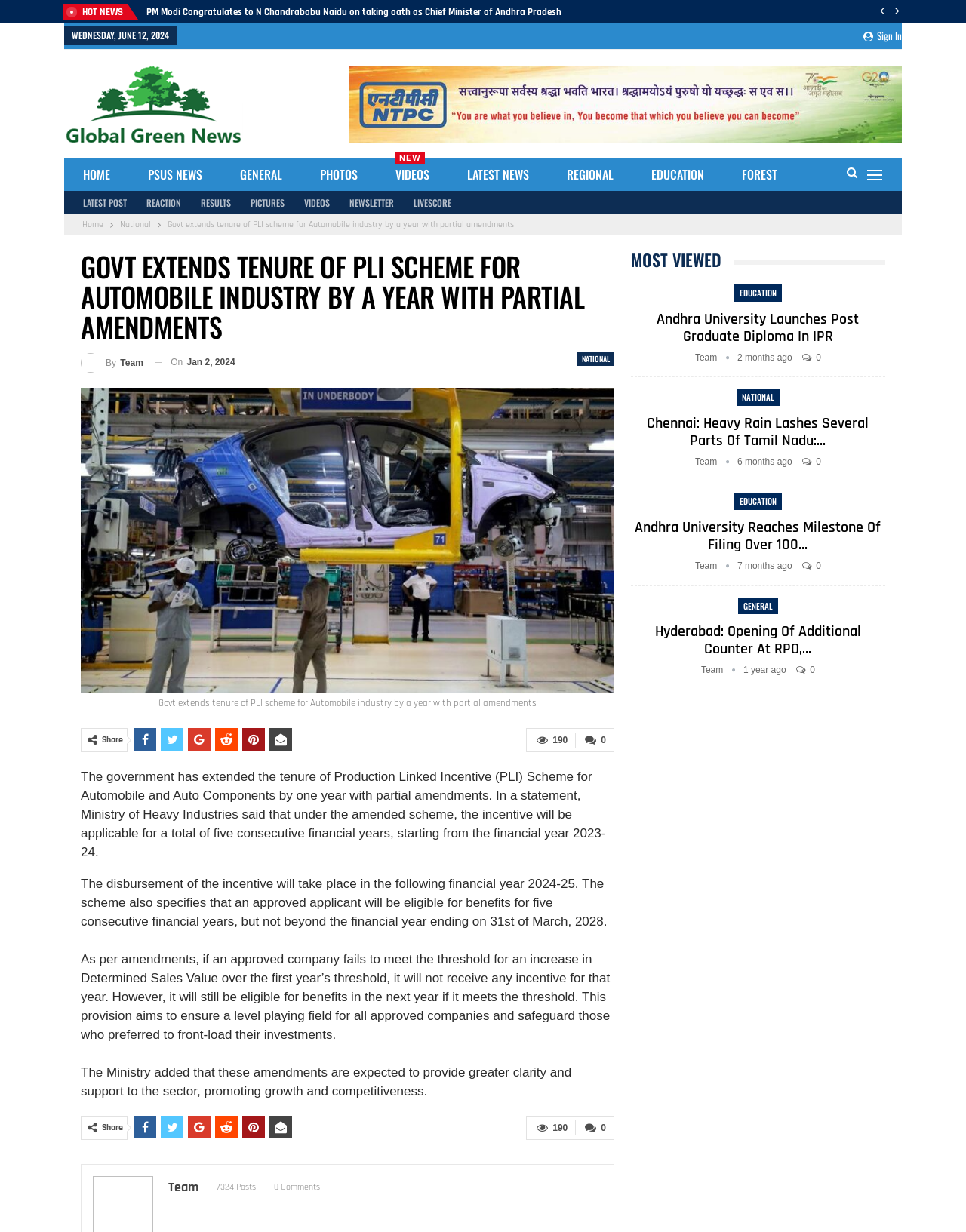Please provide a comprehensive answer to the question based on the screenshot: What is the date mentioned in the top-right corner?

I found the date by looking at the top-right corner of the webpage, where it is displayed in a static text element with bounding box coordinates [0.074, 0.023, 0.175, 0.034].